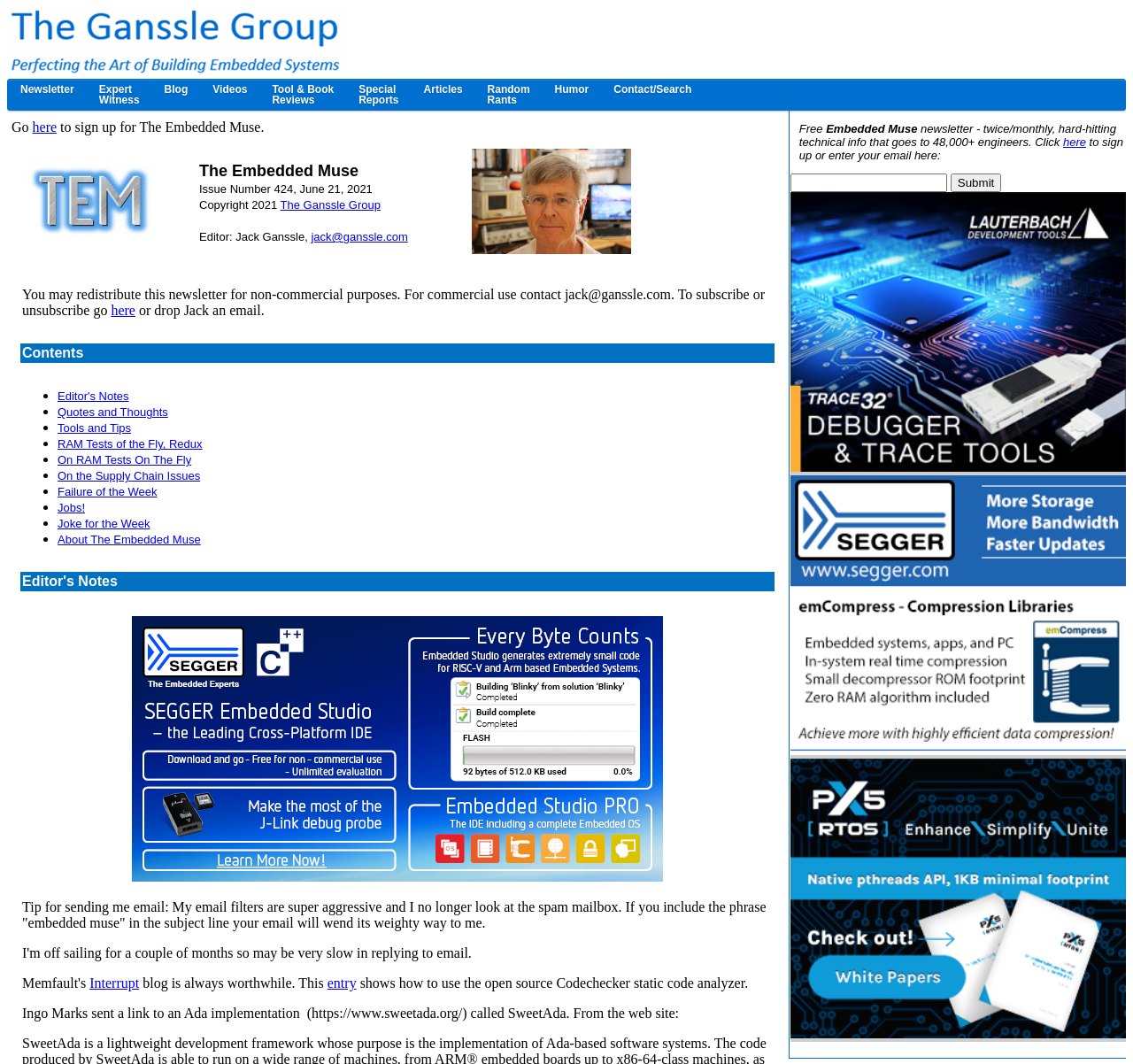What is the topic of the 'RAM Tests of the Fly, Redux' article?
Using the image as a reference, answer the question in detail.

I found the answer by looking at the list of contents, which includes 'RAM Tests of the Fly, Redux' as one of the topics, and inferring that it is related to RAM tests.